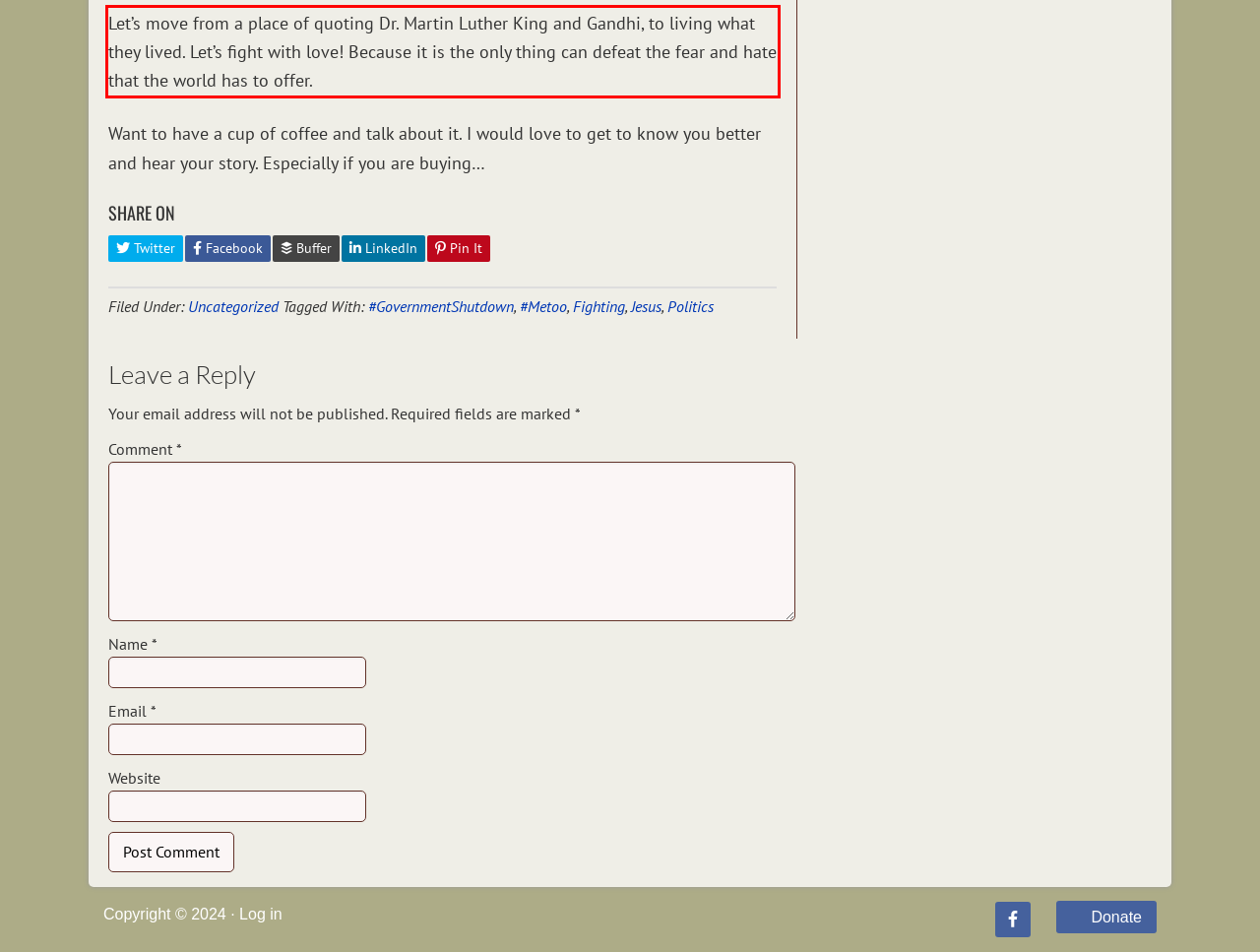There is a UI element on the webpage screenshot marked by a red bounding box. Extract and generate the text content from within this red box.

Let’s move from a place of quoting Dr. Martin Luther King and Gandhi, to living what they lived. Let’s fight with love! Because it is the only thing can defeat the fear and hate that the world has to offer.